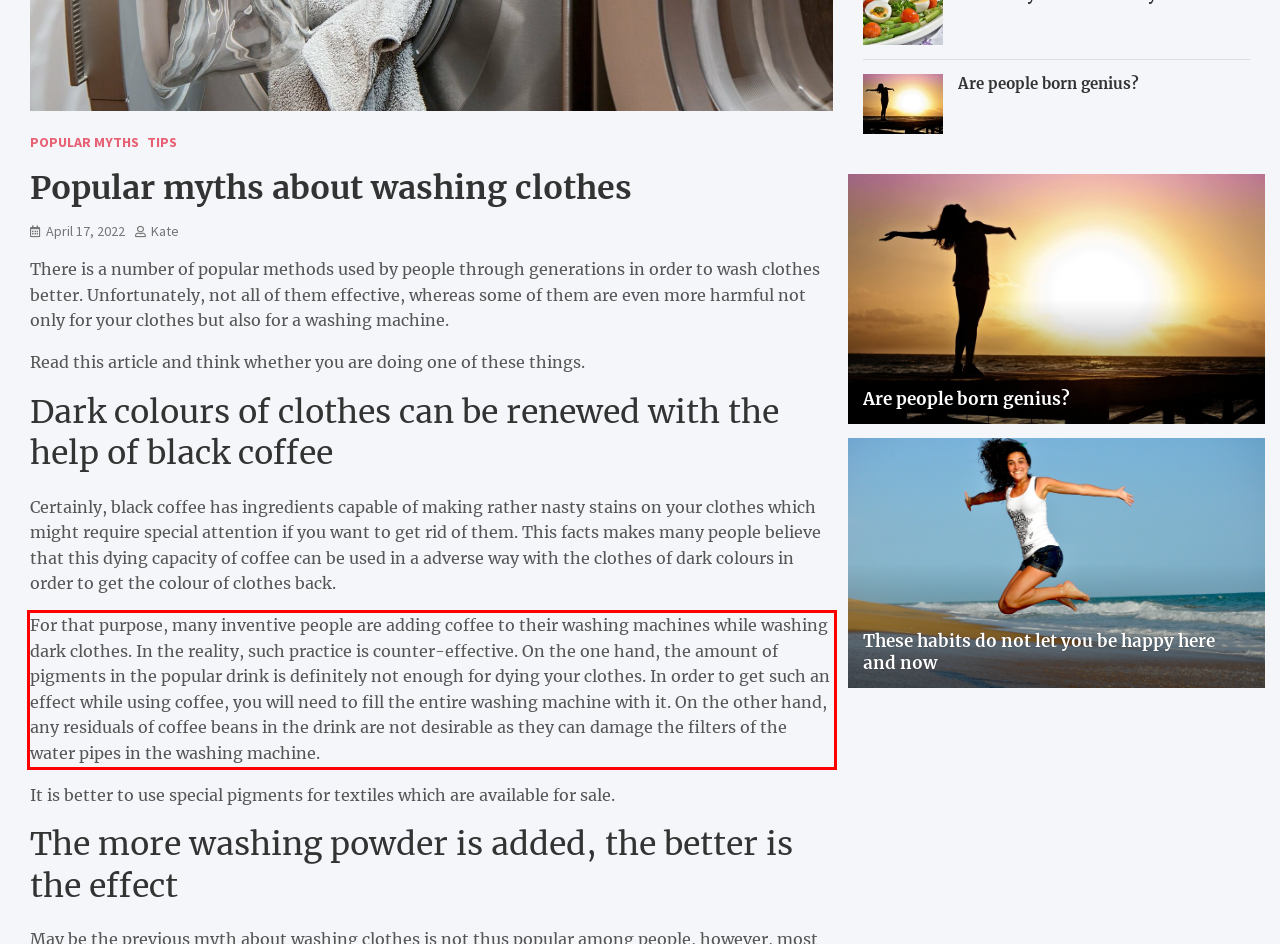Please take the screenshot of the webpage, find the red bounding box, and generate the text content that is within this red bounding box.

For that purpose, many inventive people are adding coffee to their washing machines while washing dark clothes. In the reality, such practice is counter-effective. On the one hand, the amount of pigments in the popular drink is definitely not enough for dying your clothes. In order to get such an effect while using coffee, you will need to fill the entire washing machine with it. On the other hand, any residuals of coffee beans in the drink are not desirable as they can damage the filters of the water pipes in the washing machine.